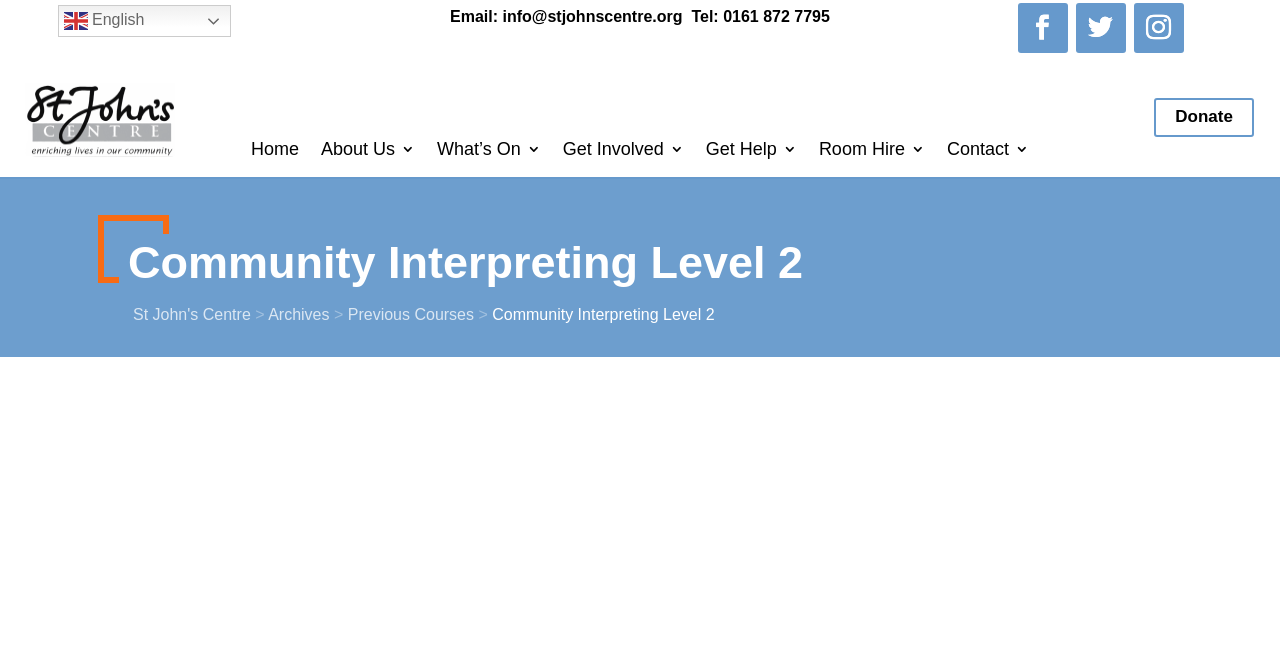Please find the top heading of the webpage and generate its text.

Community Interpreting Level 2